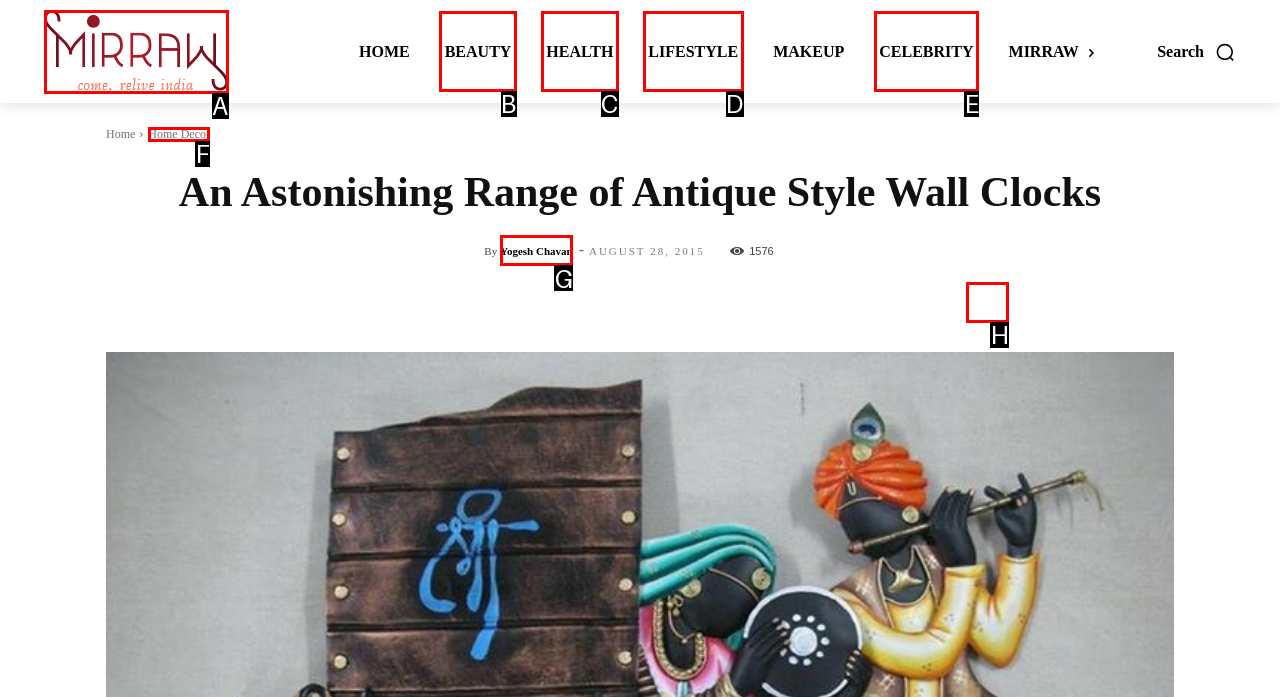Identify the HTML element that matches the description: Download pdf for real. Provide the letter of the correct option from the choices.

None